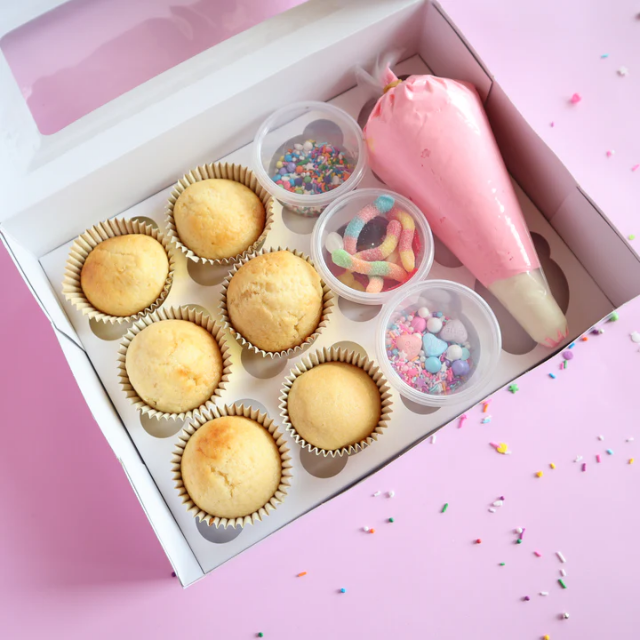How many cupcakes are in the kit?
Respond with a short answer, either a single word or a phrase, based on the image.

Eight